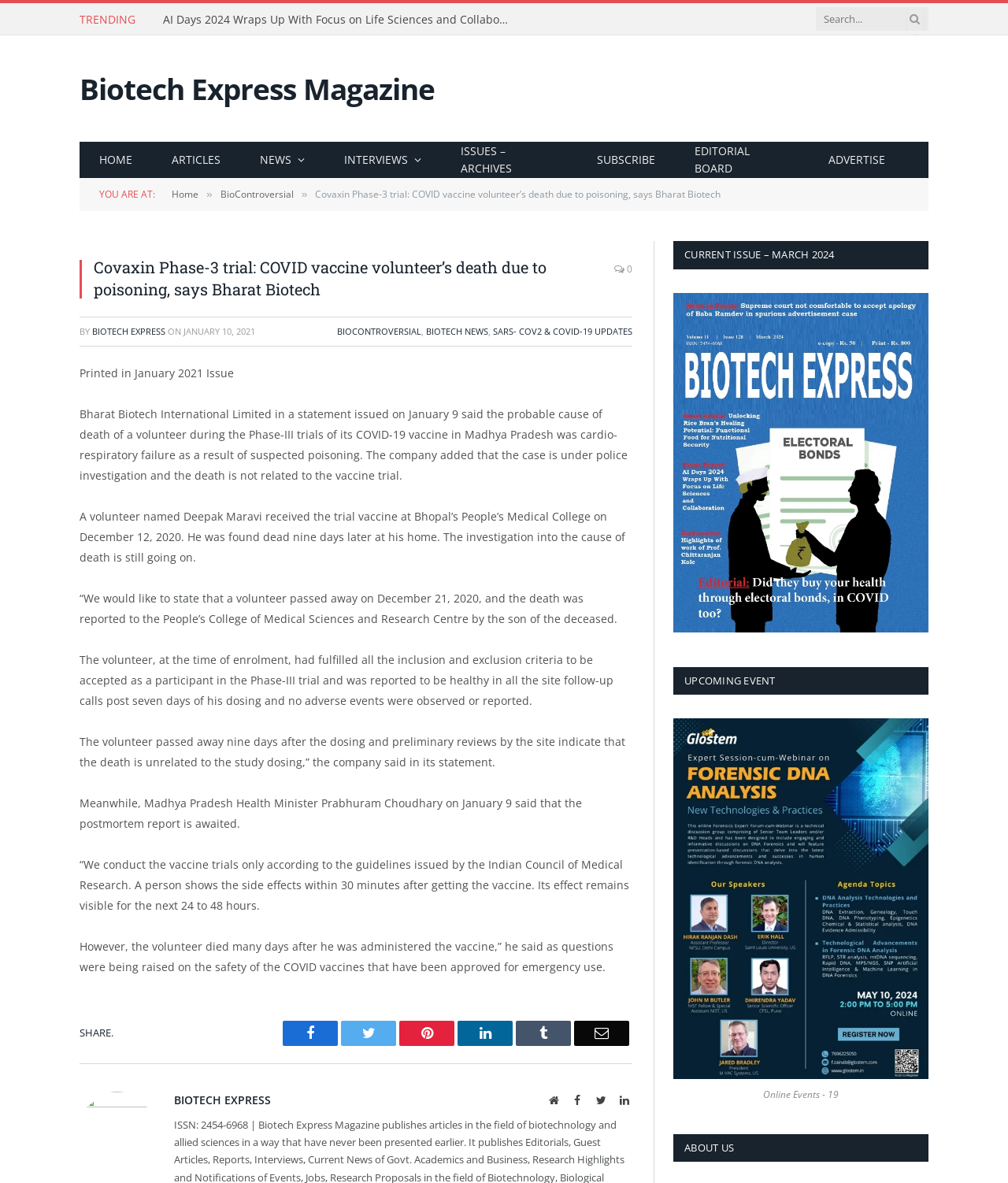Please identify the bounding box coordinates of the clickable area that will fulfill the following instruction: "Search for articles". The coordinates should be in the format of four float numbers between 0 and 1, i.e., [left, top, right, bottom].

[0.809, 0.003, 0.921, 0.029]